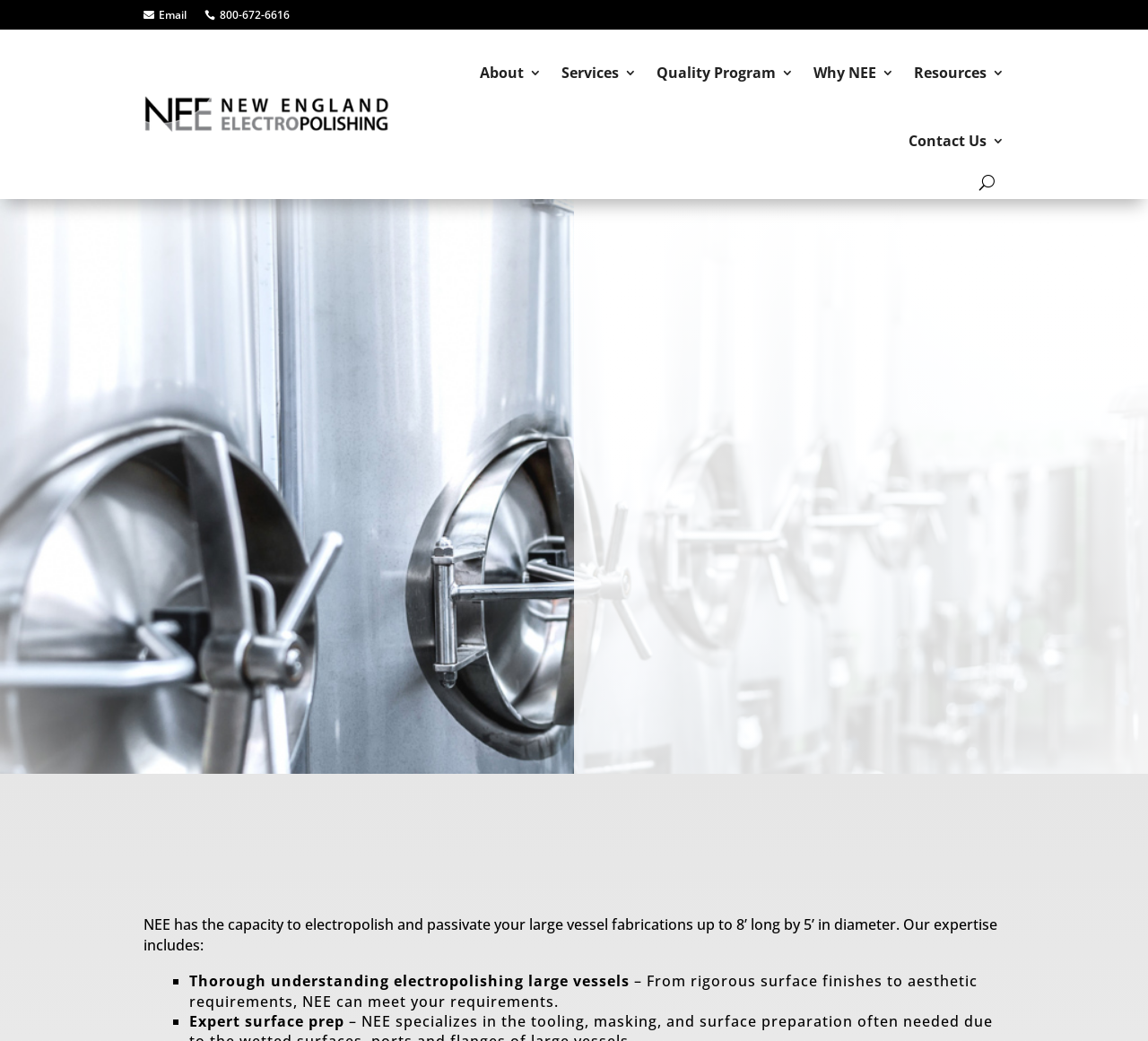Extract the main heading from the webpage content.

ELECTROPOLISHING LARGE VESSELS